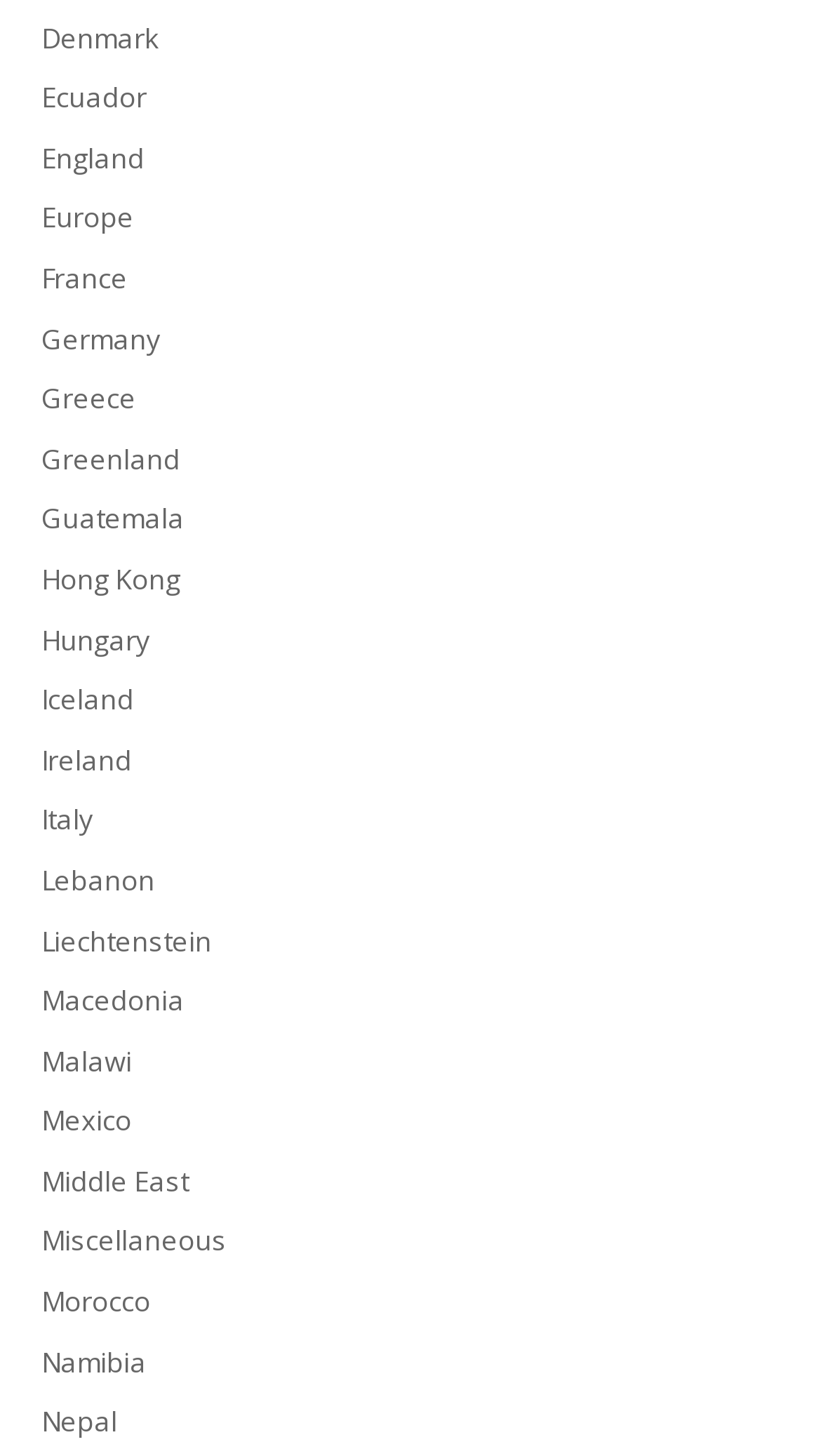Determine the bounding box coordinates of the clickable element to complete this instruction: "discover Middle East". Provide the coordinates in the format of four float numbers between 0 and 1, [left, top, right, bottom].

[0.05, 0.798, 0.229, 0.824]